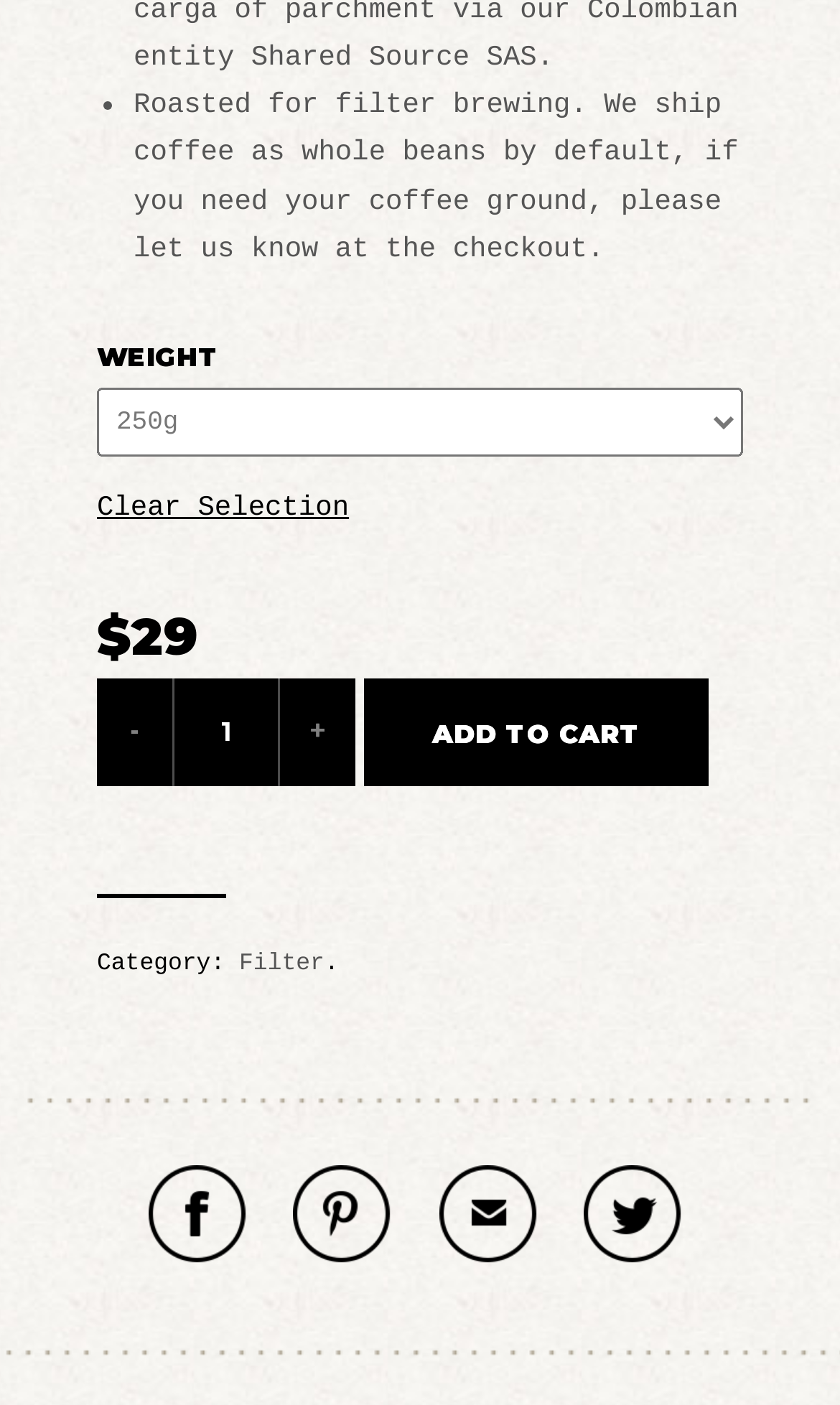Please provide the bounding box coordinates for the UI element as described: "Pin this item". The coordinates must be four floats between 0 and 1, represented as [left, top, right, bottom].

[0.35, 0.829, 0.504, 0.925]